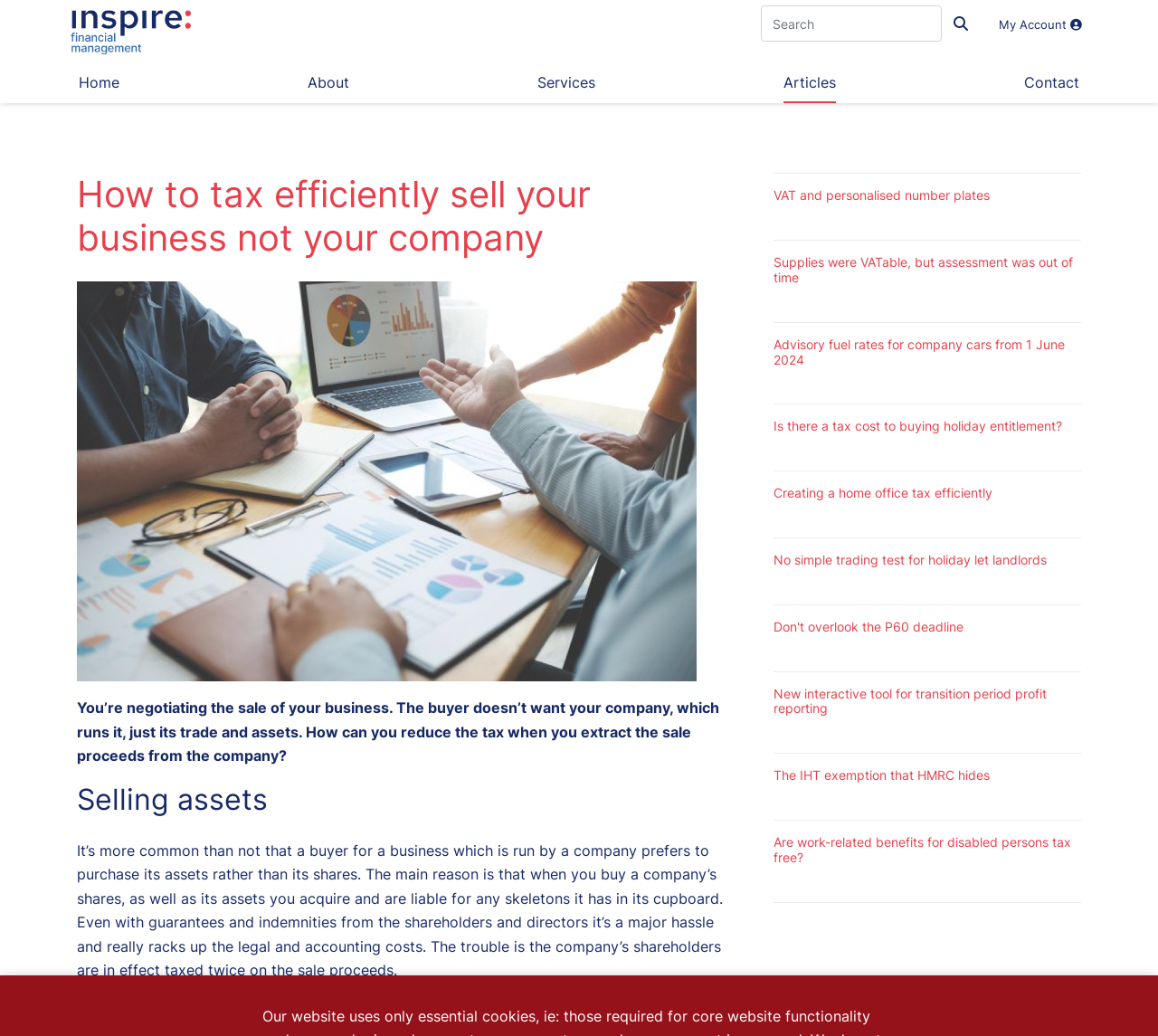Given the webpage screenshot, identify the bounding box of the UI element that matches this description: "My Account".

[0.852, 0.005, 0.945, 0.041]